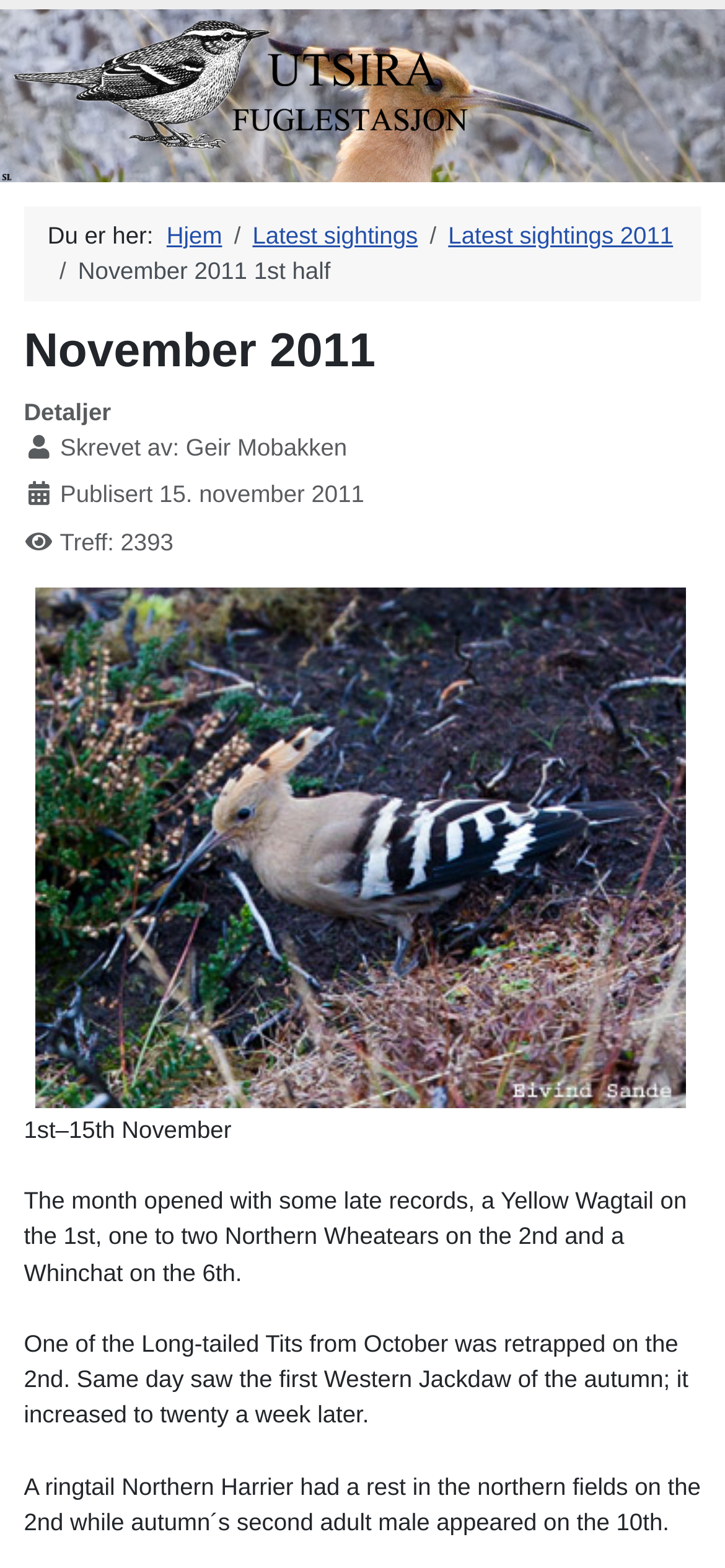Write a detailed summary of the webpage.

This webpage is about bird sightings in November 2011, specifically the first half of the month. At the top, there is a navigation section with breadcrumbs, showing the current location as "November 2011 1st half". Below this, there is a heading "November 2011" followed by a description list with details about the author, Geir Mobakken, and the publication date, November 15, 2011.

On the left side of the page, there is an image of a Eurasian Hoopoe, which takes up most of the vertical space. To the right of the image, there are three paragraphs of text describing bird sightings during the first half of November. The text mentions various species, including Yellow Wagtail, Northern Wheatears, Whinchat, Long-tailed Tits, Western Jackdaw, and Northern Harrier.

At the bottom of the page, there is a link "Til toppen", which means "To the top" in Norwegian, allowing users to quickly navigate back to the top of the page.